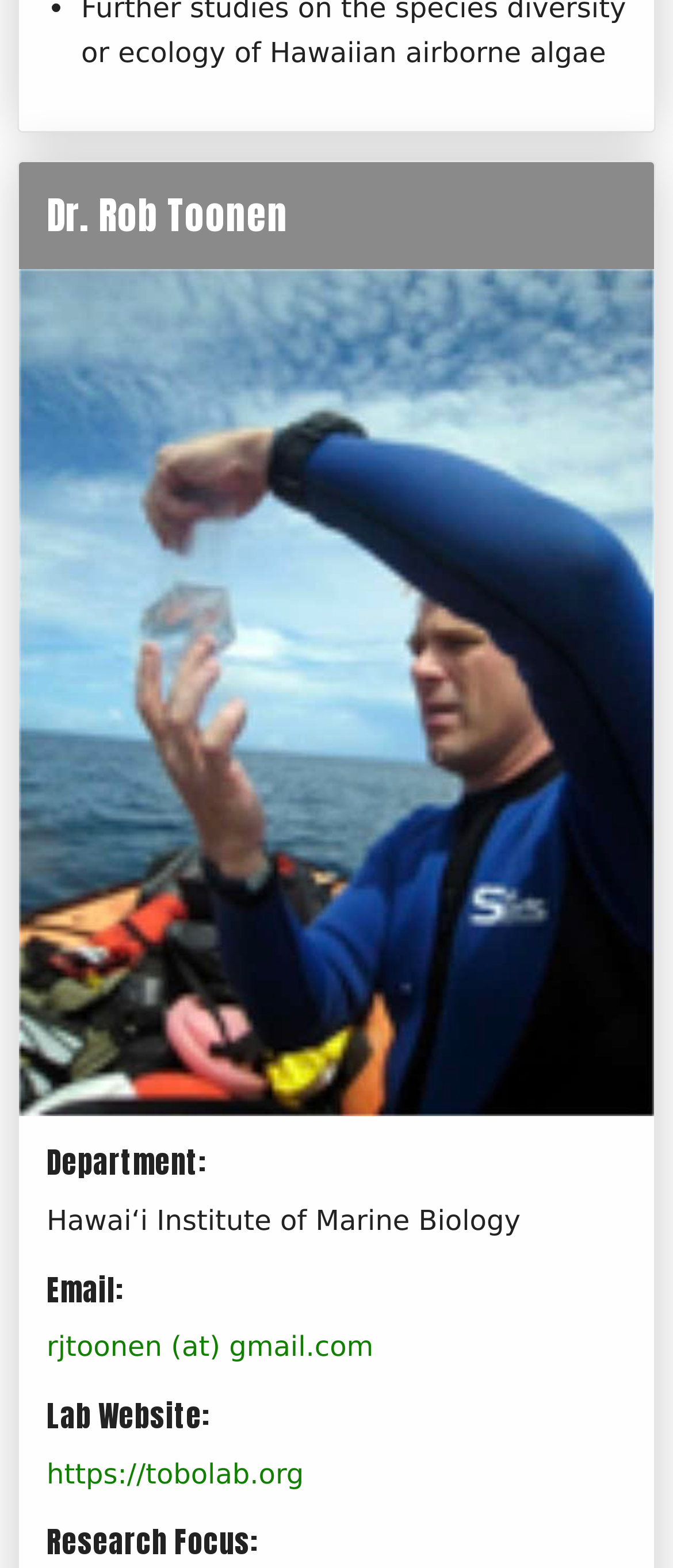What section is below the 'Lab Website:' section?
Using the information presented in the image, please offer a detailed response to the question.

By examining the bounding box coordinates of the elements, we can determine the vertical positions of the elements. The 'Research Focus:' section has a higher y1 coordinate than the 'Lab Website:' section, indicating that it is below the 'Lab Website:' section.